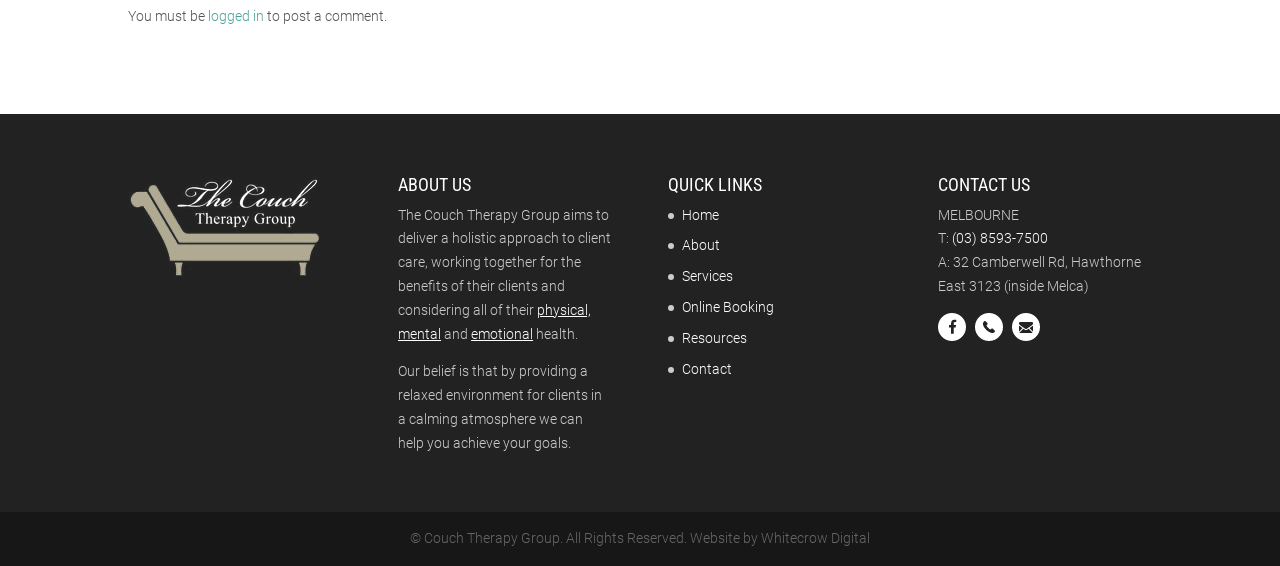What is the contact number of the Melbourne office?
Refer to the image and give a detailed answer to the query.

The contact number of the Melbourne office can be found in the link element with the text '(03) 8593-7500' under the 'CONTACT US' heading.